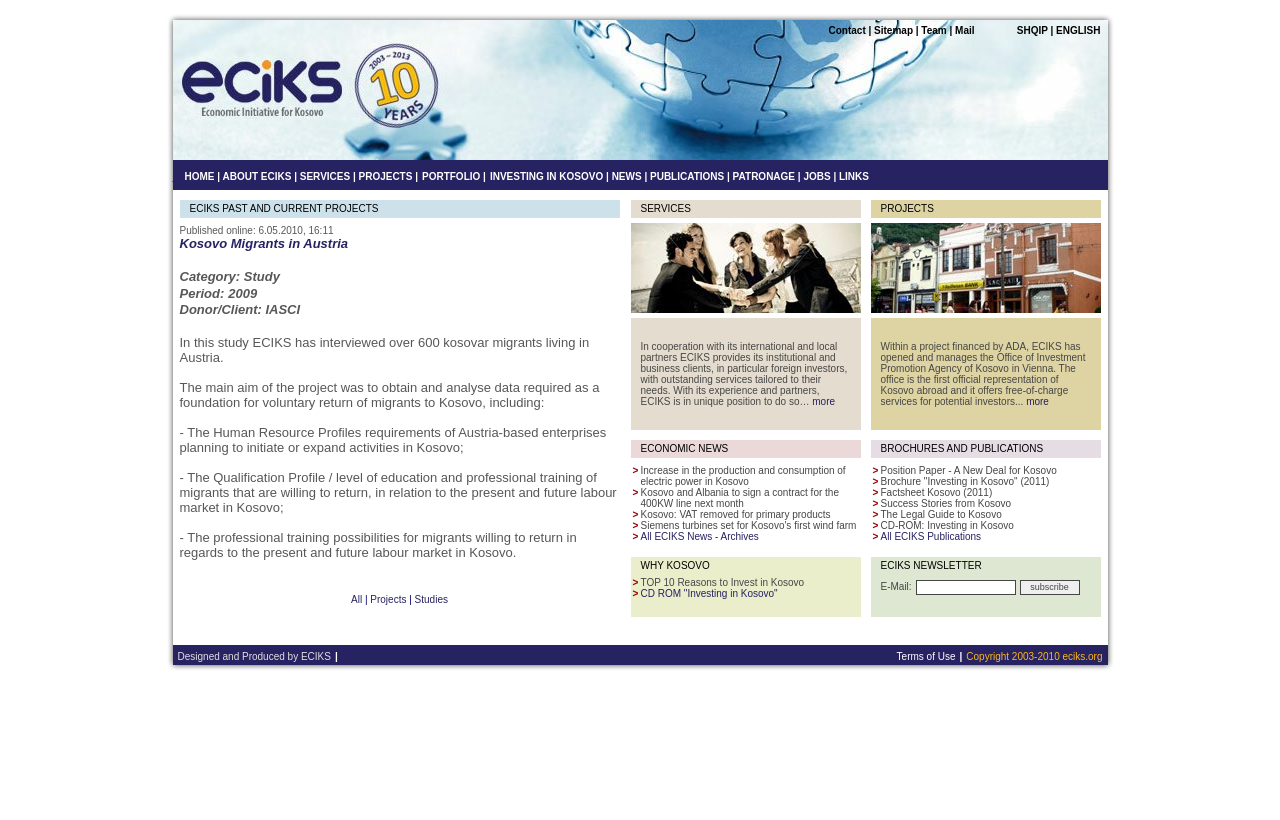Identify the bounding box coordinates for the element you need to click to achieve the following task: "Read about 'Kosovo Migrants in Austria' project". Provide the bounding box coordinates as four float numbers between 0 and 1, in the form [left, top, right, bottom].

[0.14, 0.288, 0.272, 0.306]